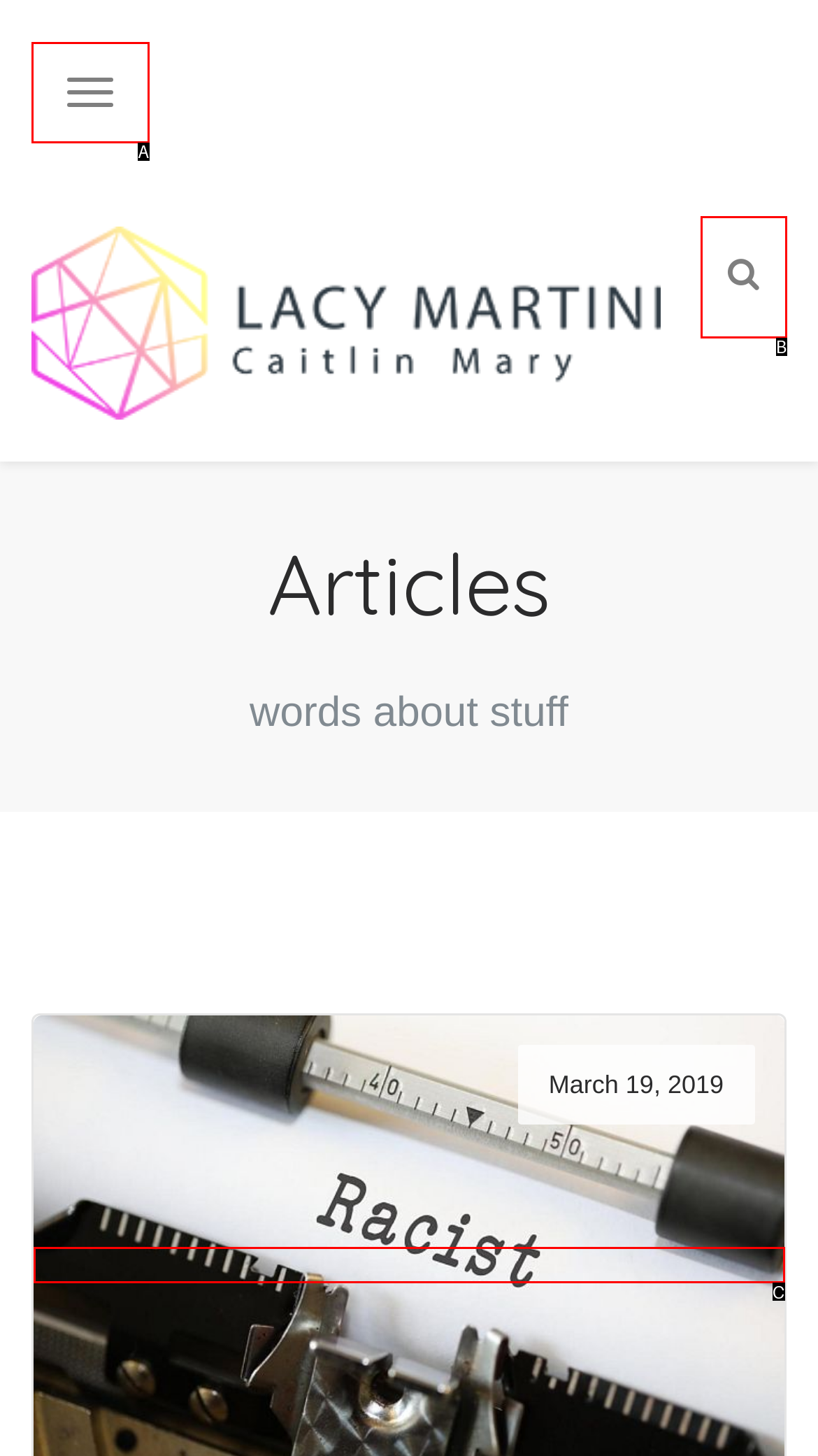Pick the option that best fits the description: Toggle navigation. Reply with the letter of the matching option directly.

A